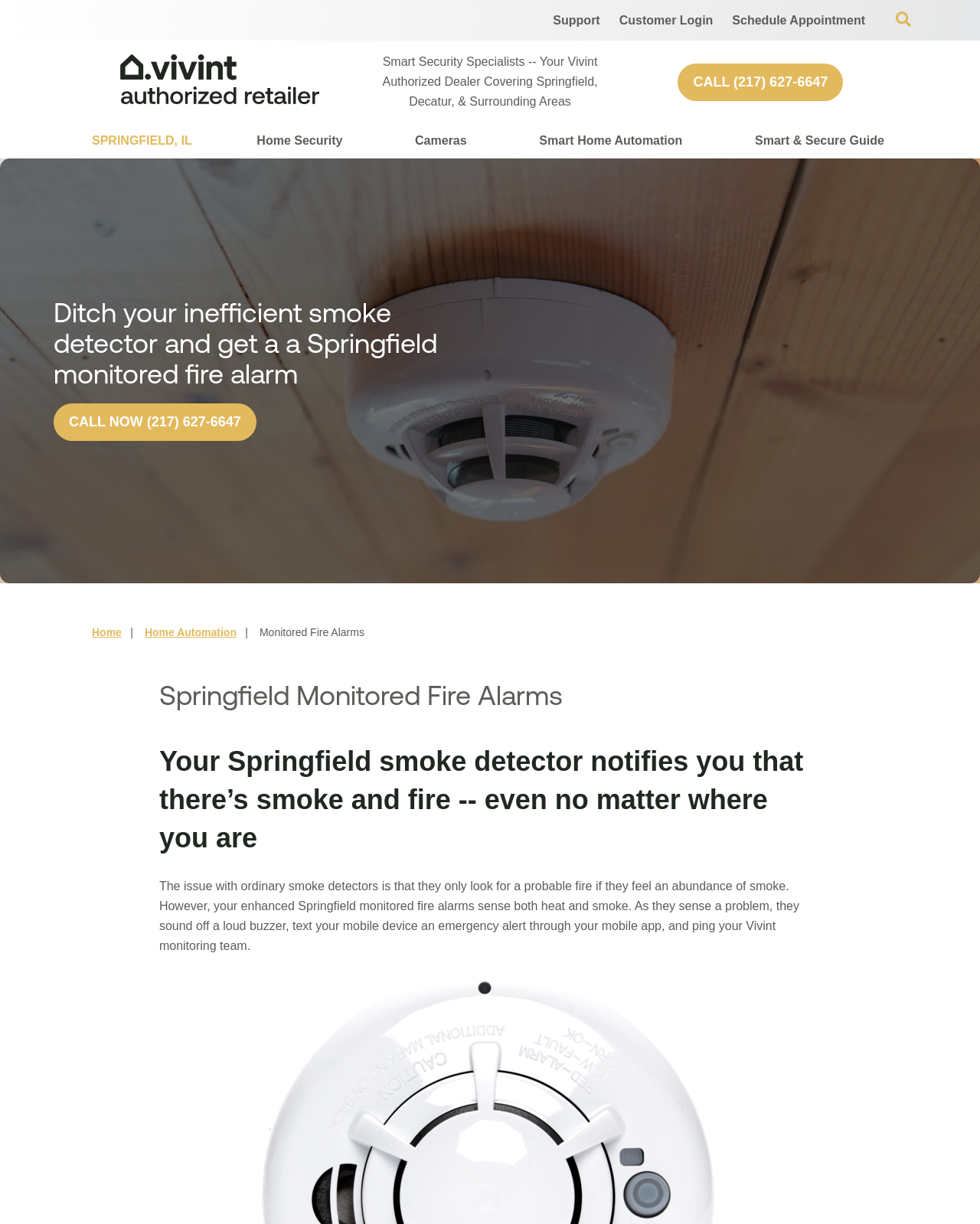Show the bounding box coordinates of the region that should be clicked to follow the instruction: "Open Search."

[0.914, 0.009, 0.93, 0.022]